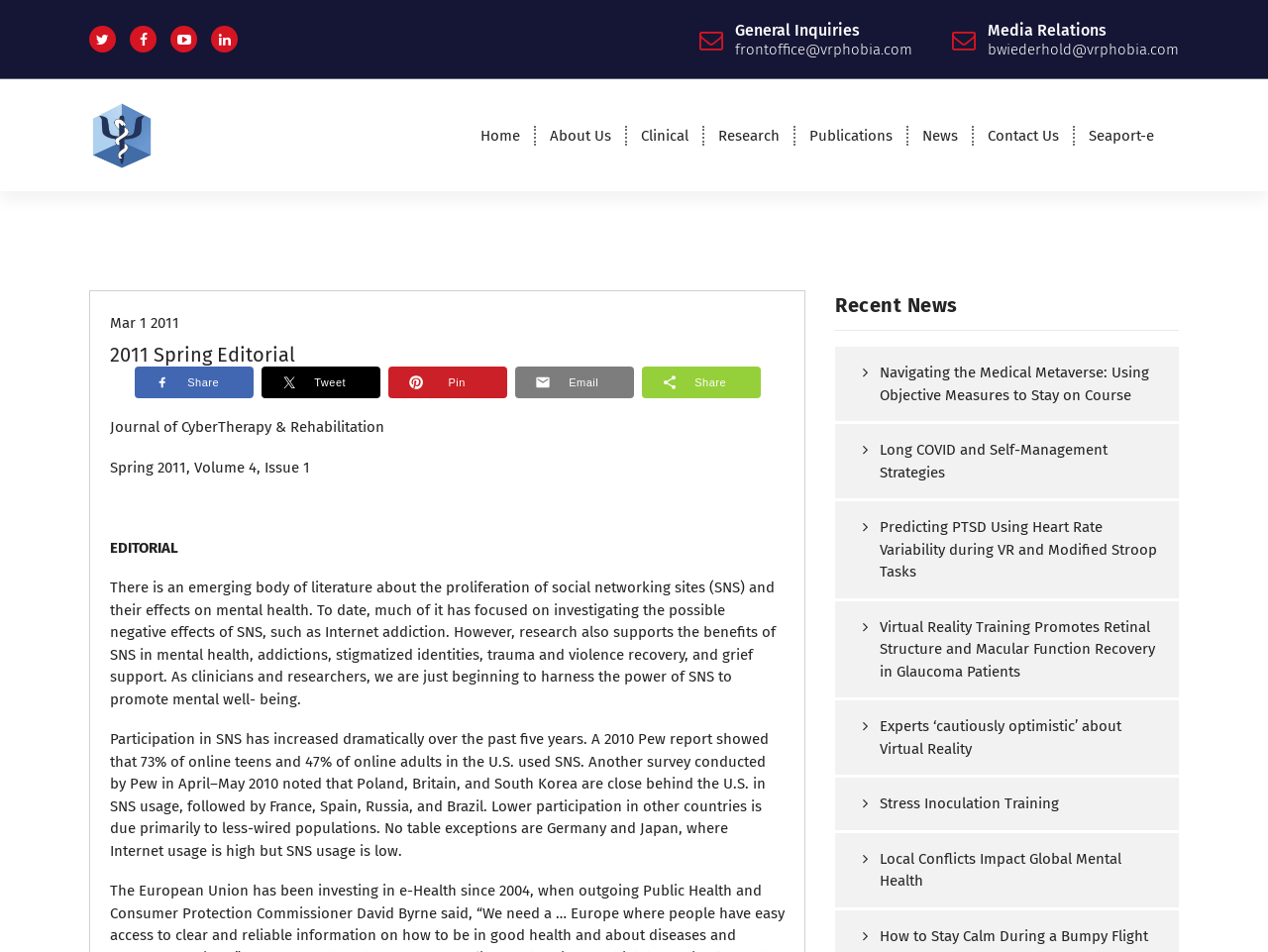Please find the bounding box coordinates of the element that needs to be clicked to perform the following instruction: "Click the 'Home' link". The bounding box coordinates should be four float numbers between 0 and 1, represented as [left, top, right, bottom].

[0.366, 0.119, 0.423, 0.165]